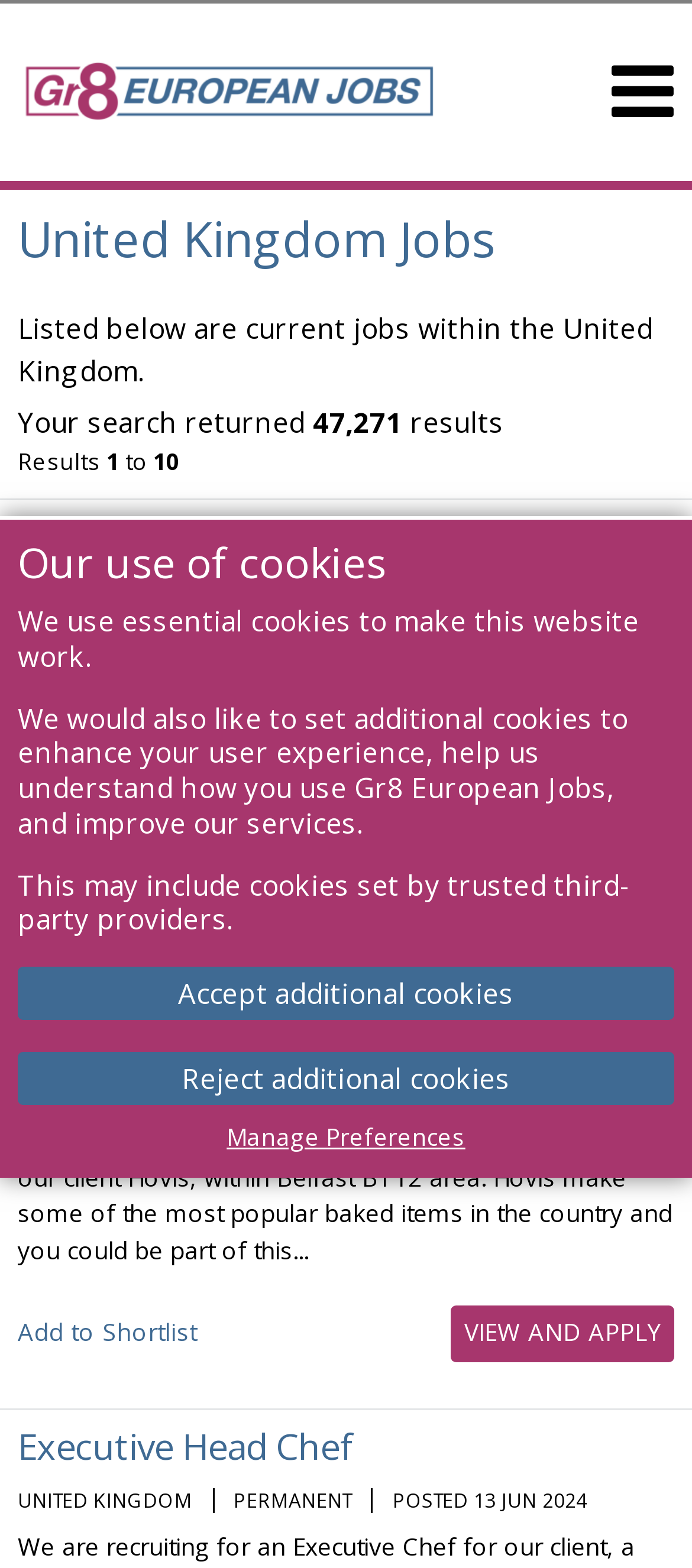Identify the bounding box for the UI element described as: "value="Accept additional cookies"". Ensure the coordinates are four float numbers between 0 and 1, formatted as [left, top, right, bottom].

[0.026, 0.617, 0.974, 0.651]